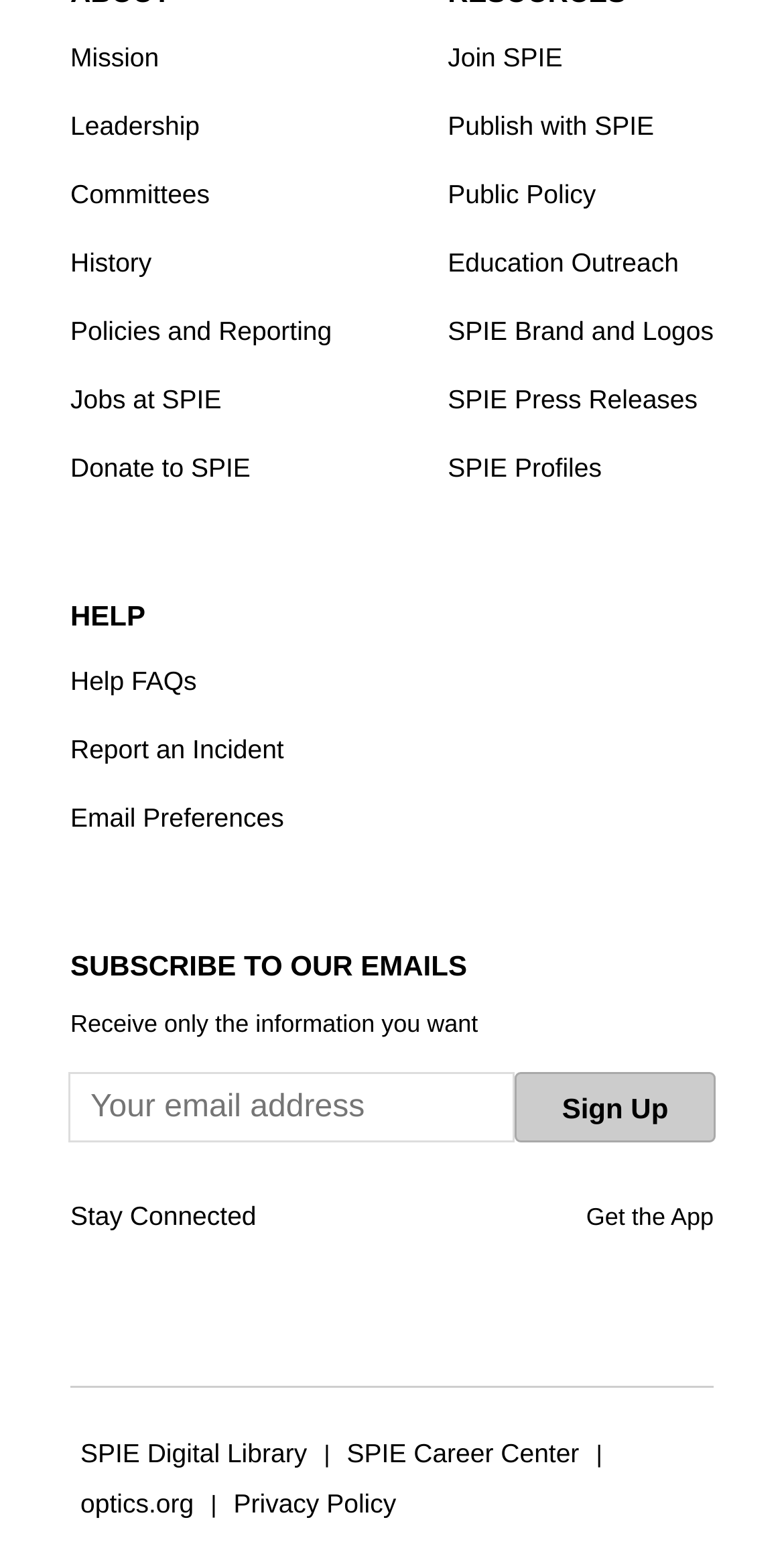Give the bounding box coordinates for the element described as: "SPIE Profiles".

[0.571, 0.281, 0.768, 0.326]